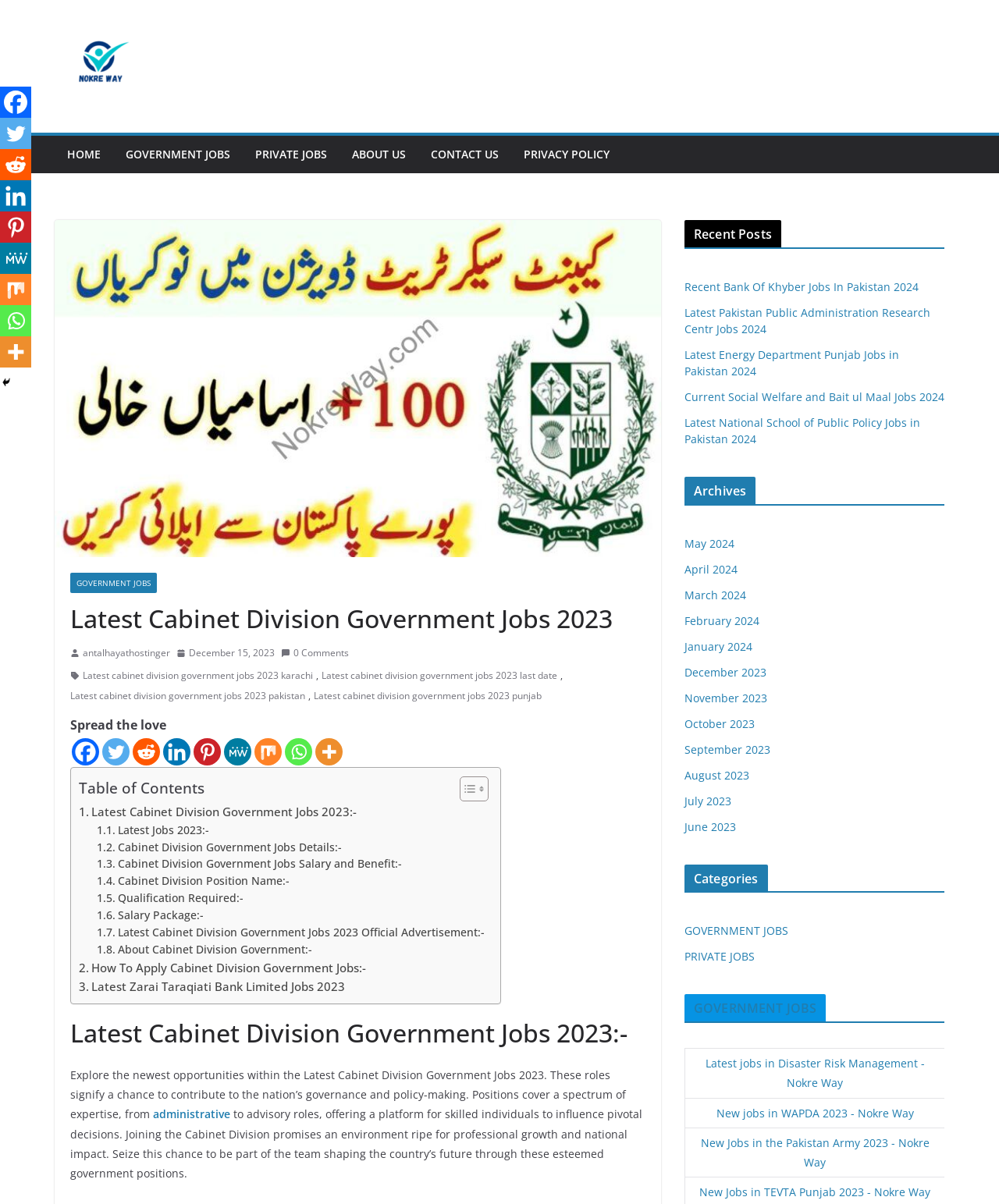Given the webpage screenshot, identify the bounding box of the UI element that matches this description: "Cabinet Division Government Jobs Details:-".

[0.097, 0.696, 0.342, 0.711]